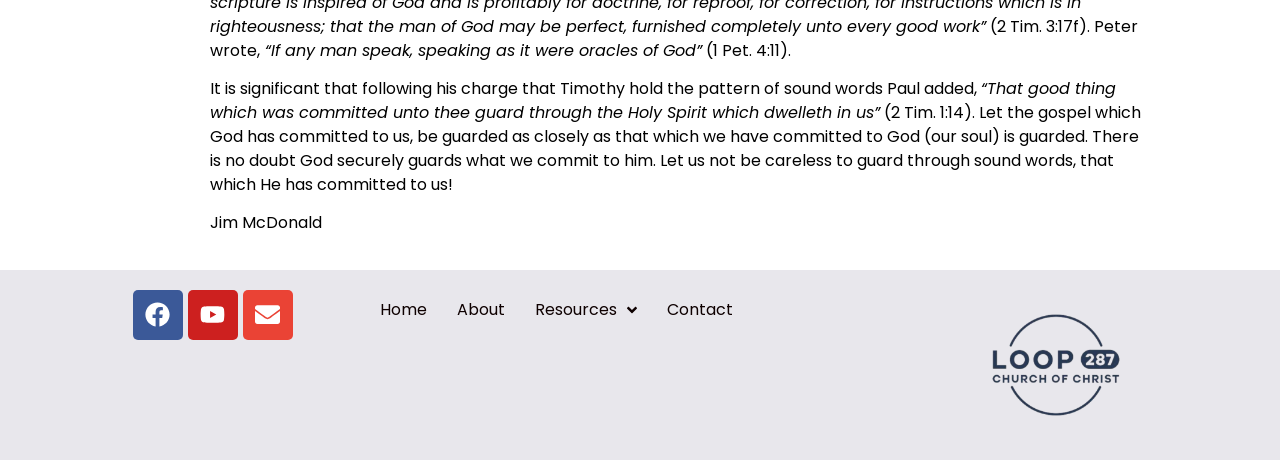What is the location mentioned?
Please look at the screenshot and answer in one word or a short phrase.

Lufkin tx